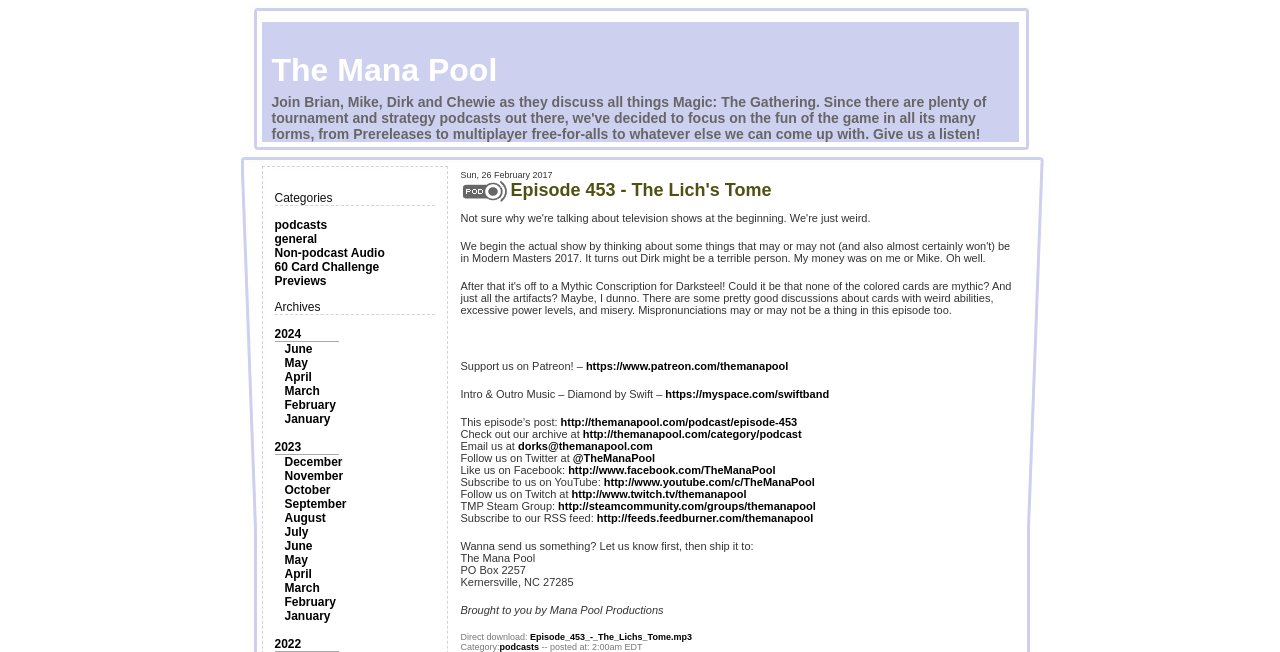How can users support the podcast?
Using the image provided, answer with just one word or phrase.

Patreon